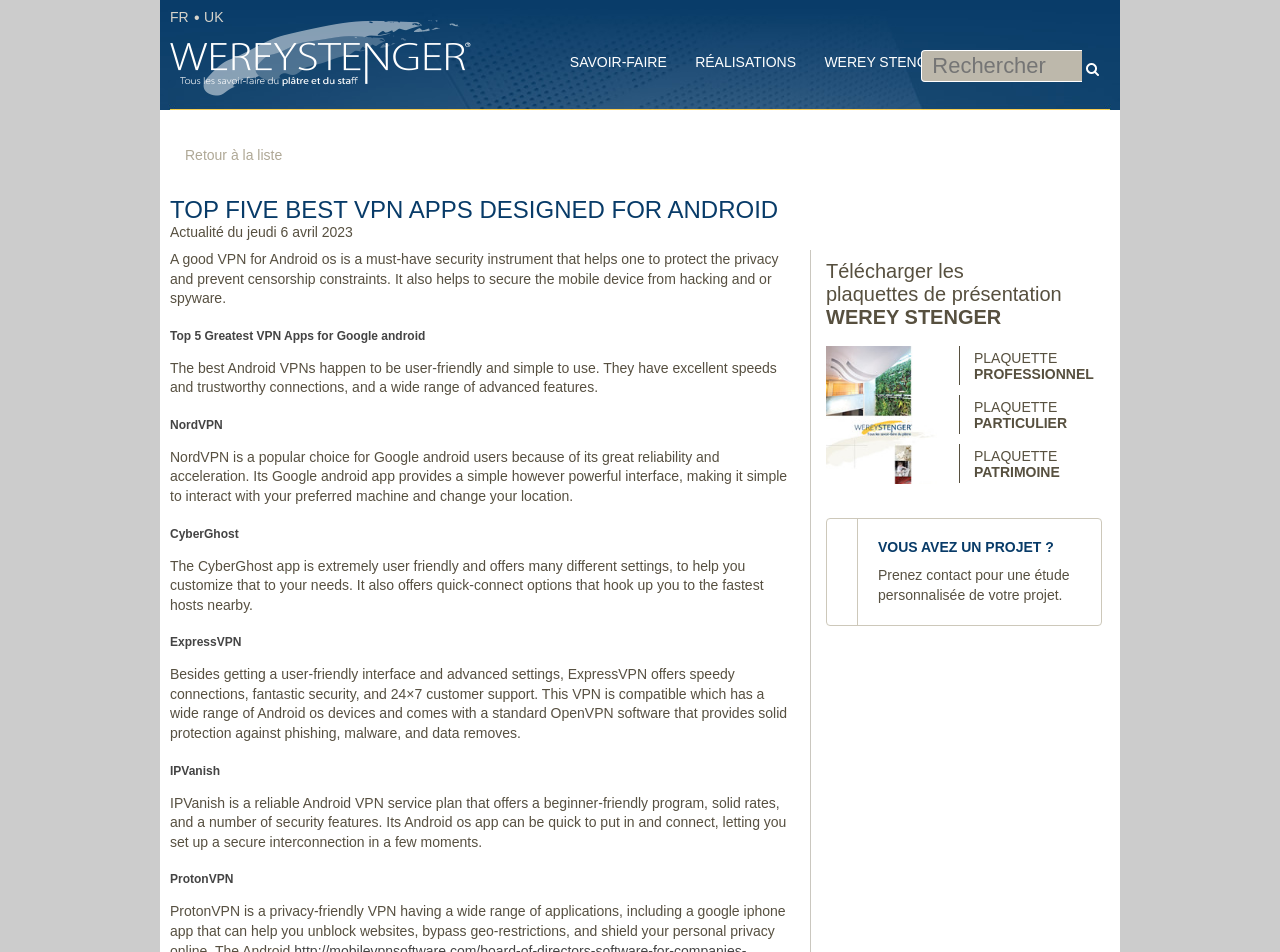What is the main topic of this webpage?
Please answer the question with a detailed and comprehensive explanation.

Based on the webpage content, it appears that the main topic is discussing the top VPN apps designed for Android devices, providing information about their features and benefits.